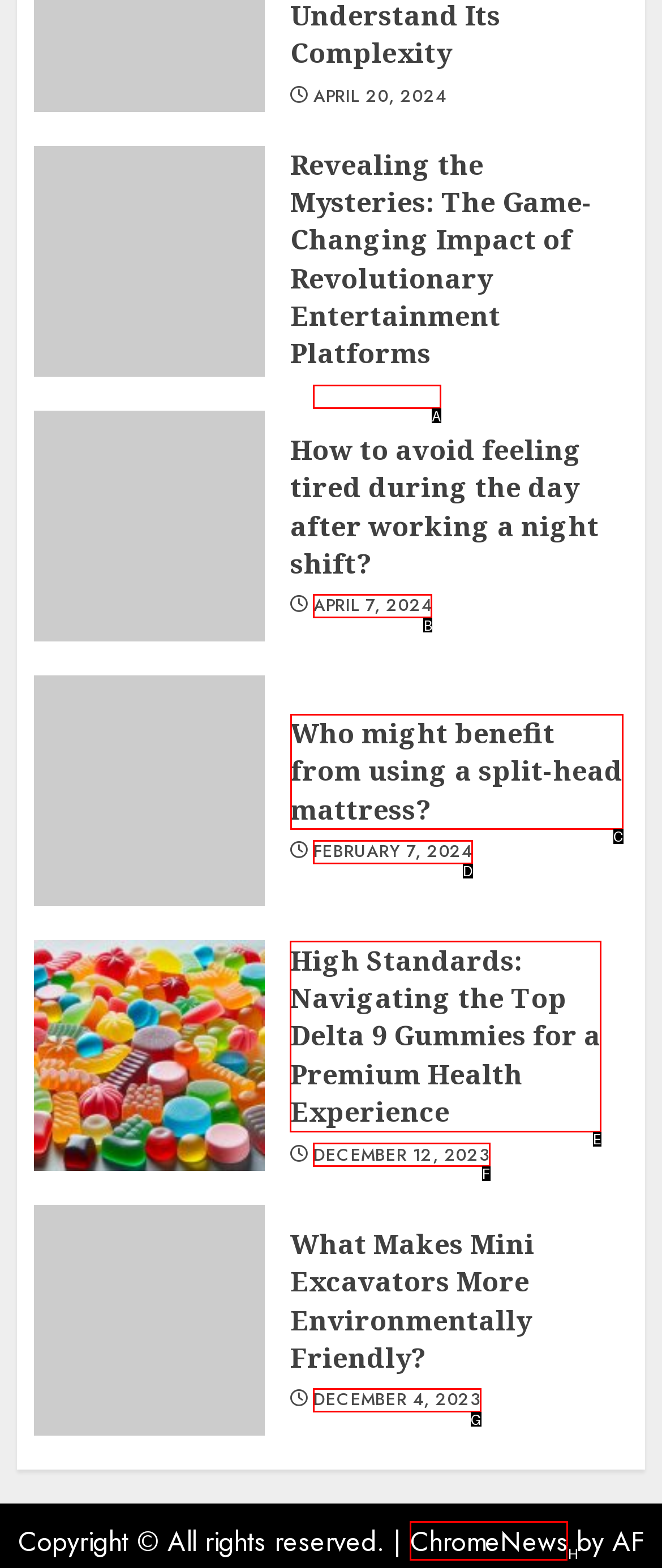Indicate the HTML element to be clicked to accomplish this task: Explore the guide to the best delta 9 gummies Respond using the letter of the correct option.

E